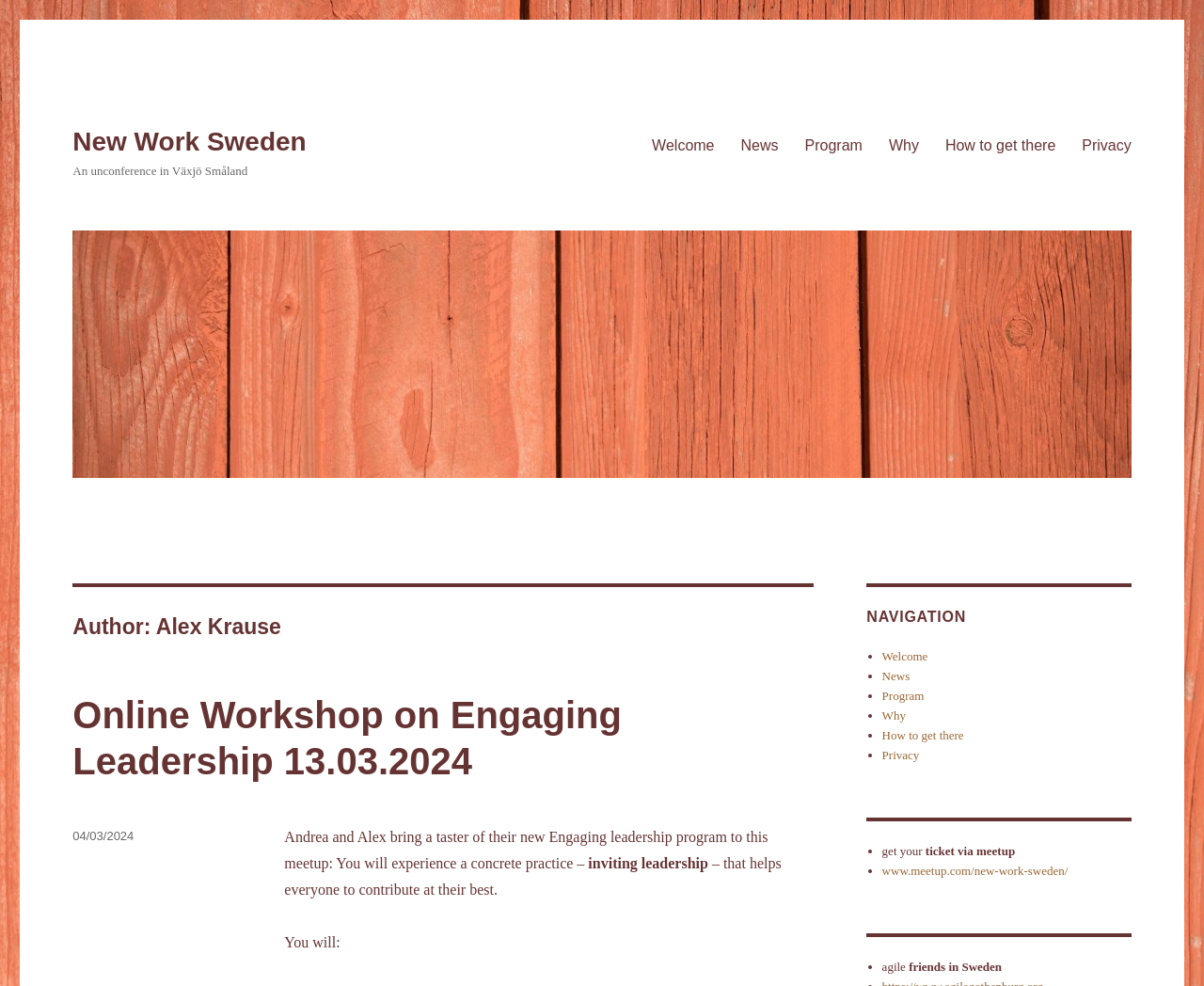Pinpoint the bounding box coordinates of the clickable element needed to complete the instruction: "View the 'NAVIGATION' section". The coordinates should be provided as four float numbers between 0 and 1: [left, top, right, bottom].

[0.72, 0.615, 0.94, 0.635]